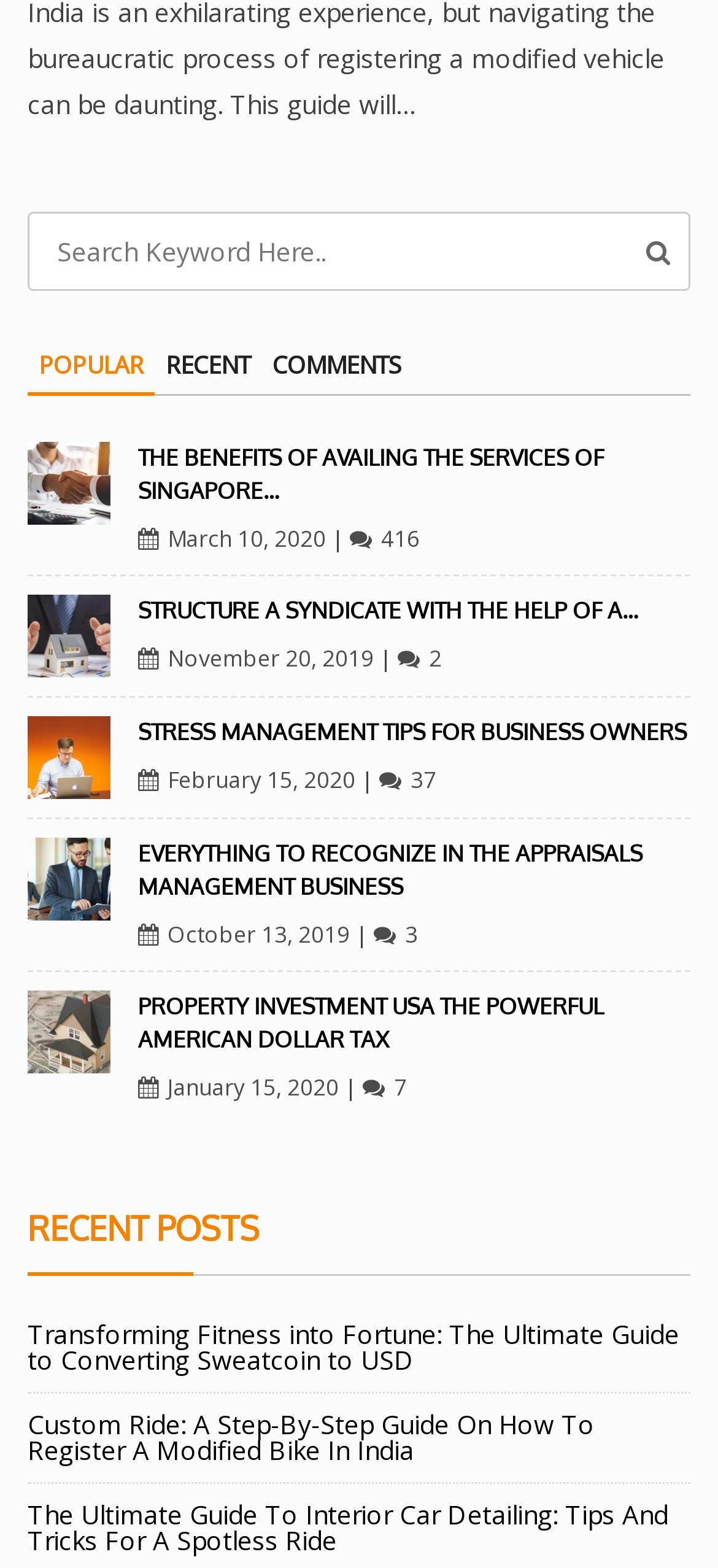Based on the element description: "name="s" placeholder="Search Keyword Here.."", identify the bounding box coordinates for this UI element. The coordinates must be four float numbers between 0 and 1, listed as [left, top, right, bottom].

[0.038, 0.135, 0.962, 0.185]